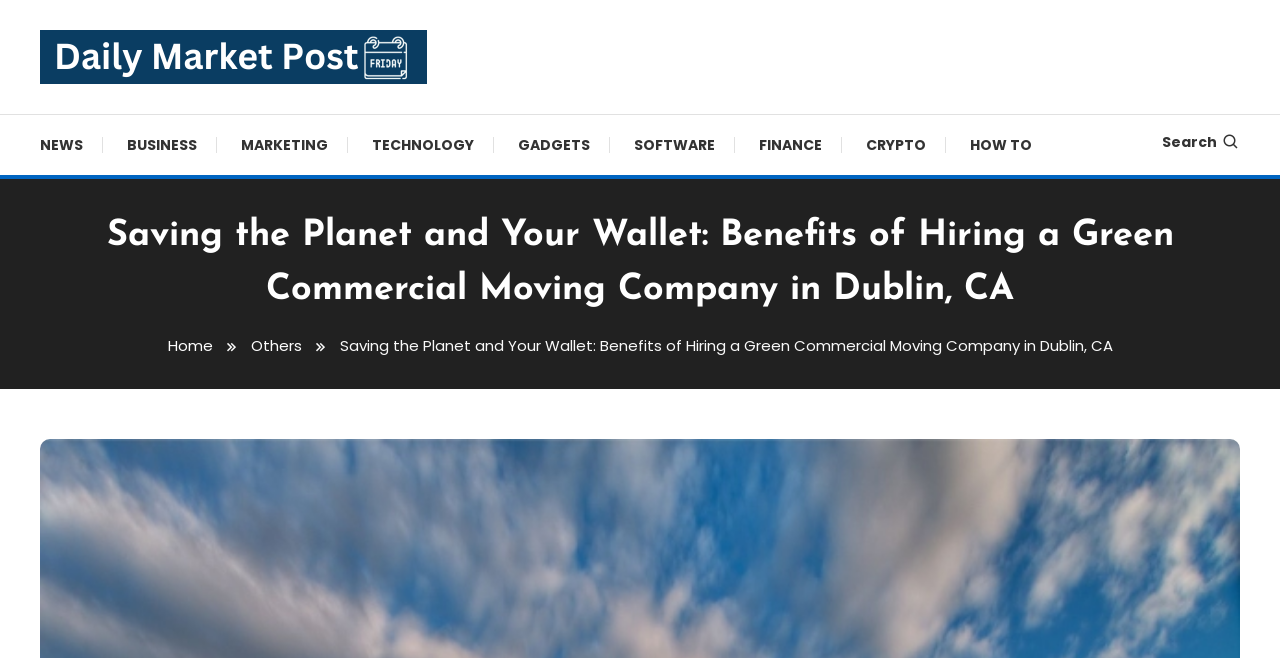Create a detailed summary of all the visual and textual information on the webpage.

The webpage appears to be an article from the Daily Market Post, with a focus on the benefits of hiring a green commercial moving company in Dublin, CA. At the top left of the page, there is a logo of Daily Market Post, accompanied by a link to the website's homepage. Below the logo, there is a tagline that reads "Business, Marketing, Tech and more". 

To the right of the logo, there are several links to different categories, including NEWS, BUSINESS, MARKETING, TECHNOLOGY, GADGETS, SOFTWARE, FINANCE, CRYPTO, and HOW TO. These links are arranged horizontally and take up a significant portion of the top section of the page.

In the middle of the page, there is a prominent heading that reads "Saving the Planet and Your Wallet: Benefits of Hiring a Green Commercial Moving Company in Dublin, CA". Below the heading, there is a navigation section with breadcrumbs, which includes links to the Home page and Others. The breadcrumbs are followed by a static text that repeats the title of the article.

At the top right corner of the page, there is a search bar with a magnifying glass icon.